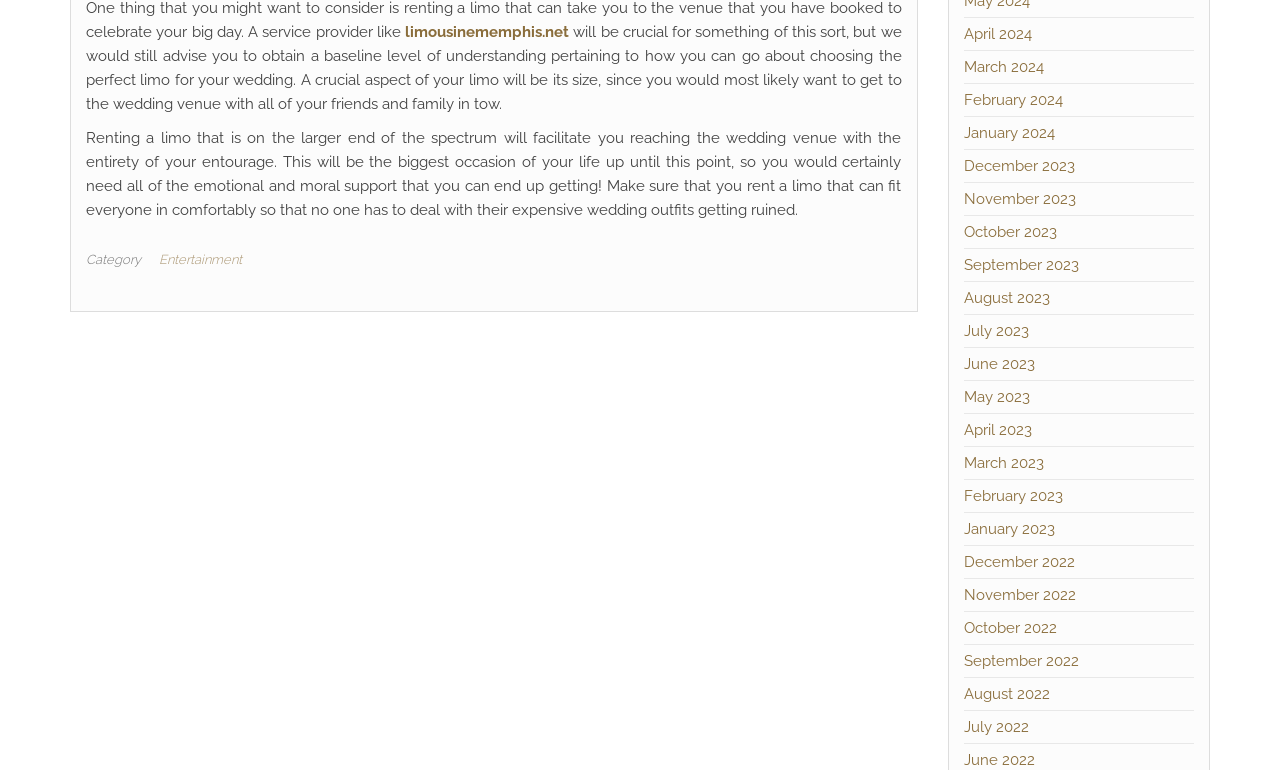What categories are available on this webpage?
Give a detailed explanation using the information visible in the image.

The webpage has a category section, and the only category listed is 'Entertainment', which suggests that the webpage may have content related to entertainment, possibly in the context of weddings.